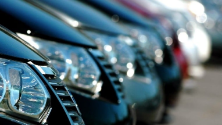Convey all the details present in the image.

The image presents a close-up view of a lineup of cars parked in a row, showcasing the sleek reflections and illuminating features of their headlights. The focus highlights the shiny, polished surfaces of the front ends, emphasizing the modern design and craftsmanship of contemporary vehicles. This visual appeal is enhanced by the blurred background, drawing attention to the detailing and contours of the cars in the foreground. This arrangement suggests an inviting atmosphere of a car depot or dealership, potentially related to services offered for vehicle maintenance and detailing, as suggested by nearby content.